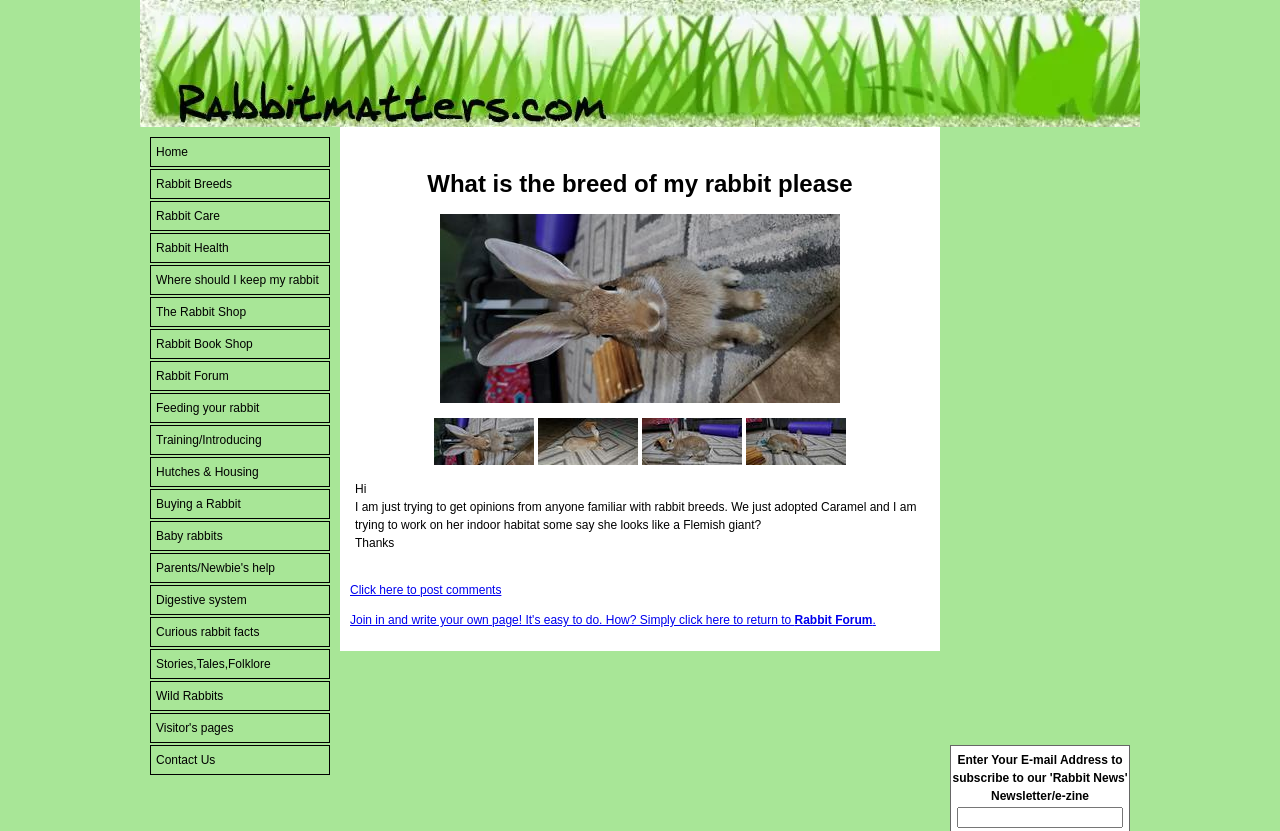How many columns are there in the table?
Provide a one-word or short-phrase answer based on the image.

4